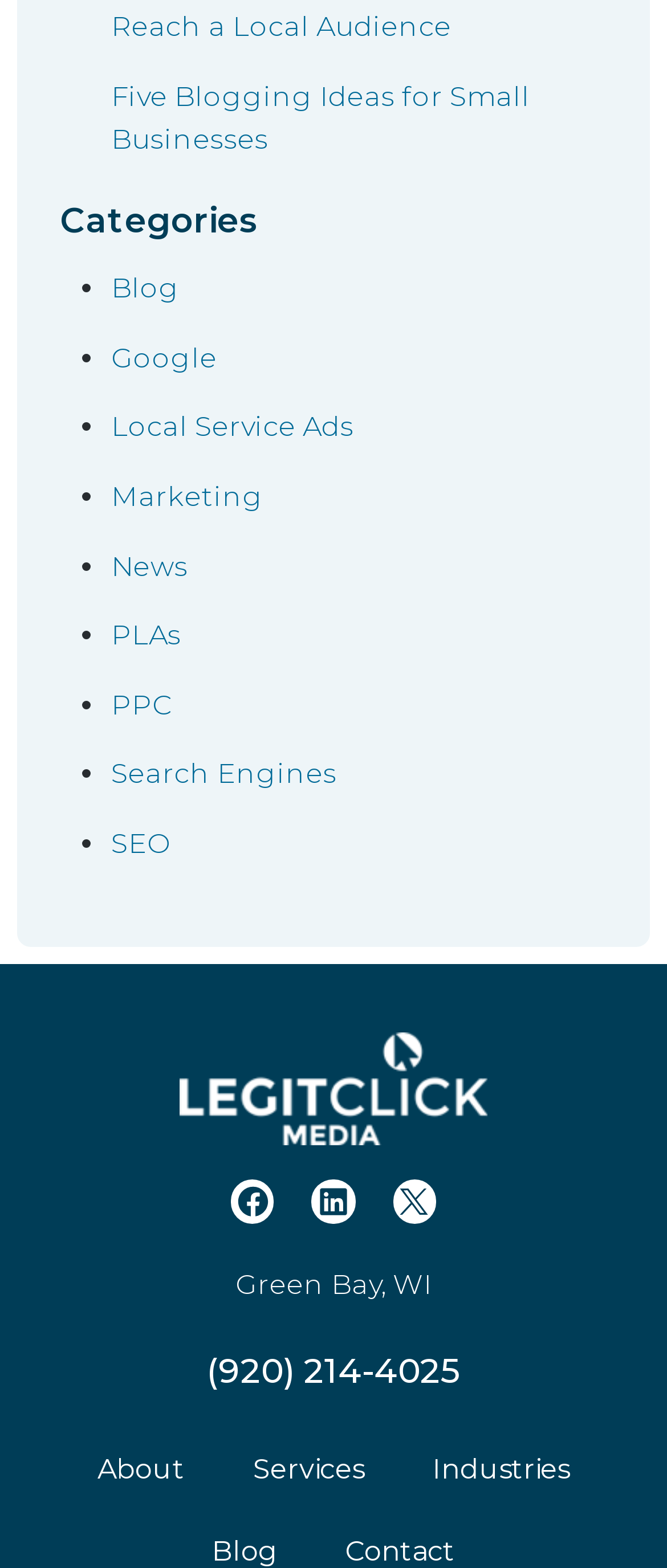Can you show the bounding box coordinates of the region to click on to complete the task described in the instruction: "Check the 'Services' page"?

[0.328, 0.911, 0.597, 0.964]